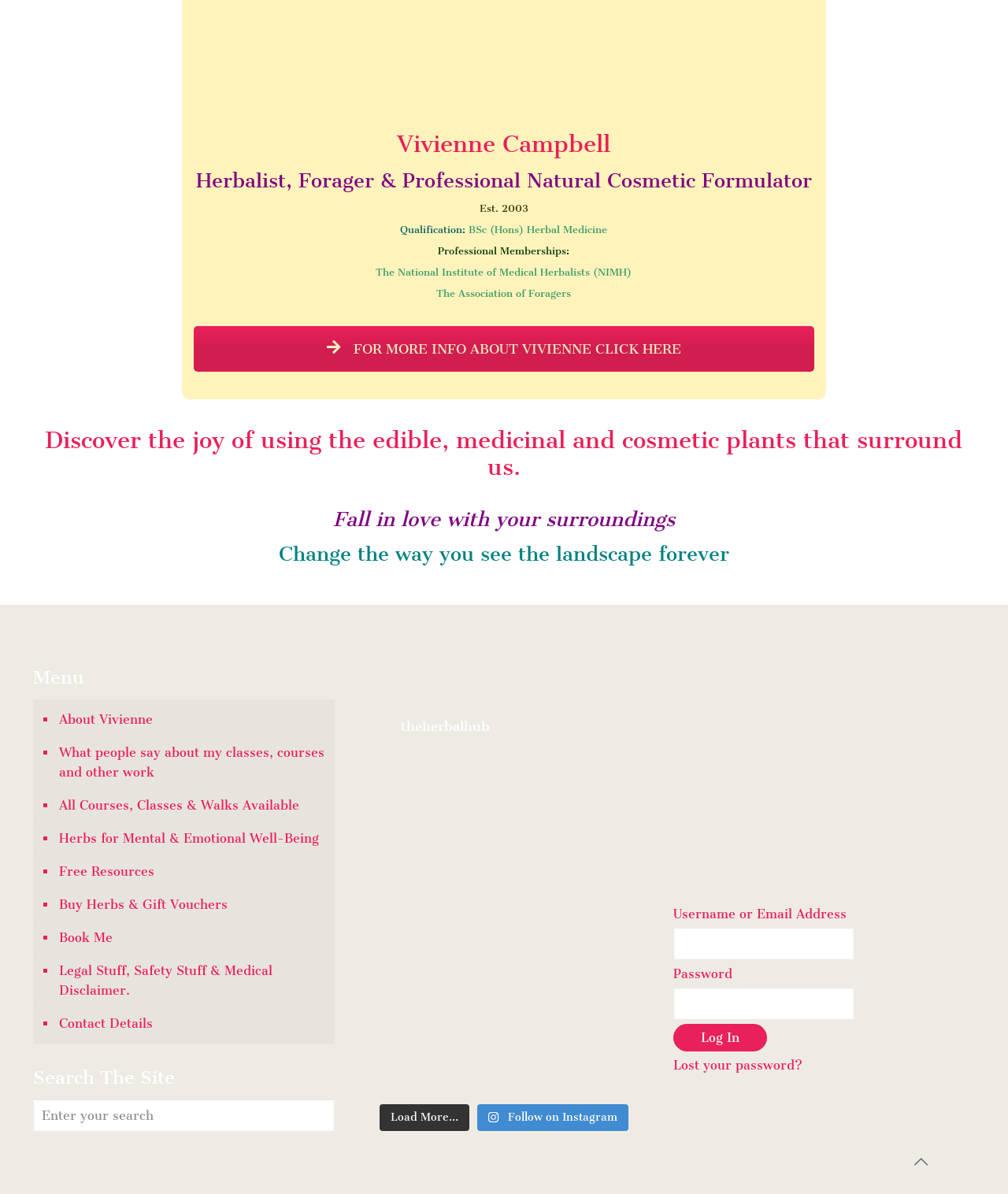Provide the bounding box coordinates of the HTML element described by the text: "parent_node: Password name="pwd"". The coordinates should be in the format [left, top, right, bottom] with values between 0 and 1.

[0.668, 0.827, 0.848, 0.854]